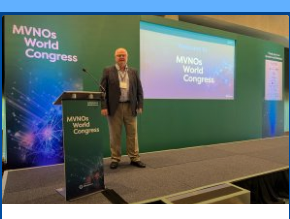What is likely equipped with additional materials?
Examine the webpage screenshot and provide an in-depth answer to the question.

On the stage, a podium is positioned nearby, likely equipped with additional materials for the presentation. This suggests that the podium is where the speaker would place their notes, slides, or other presentation aids.